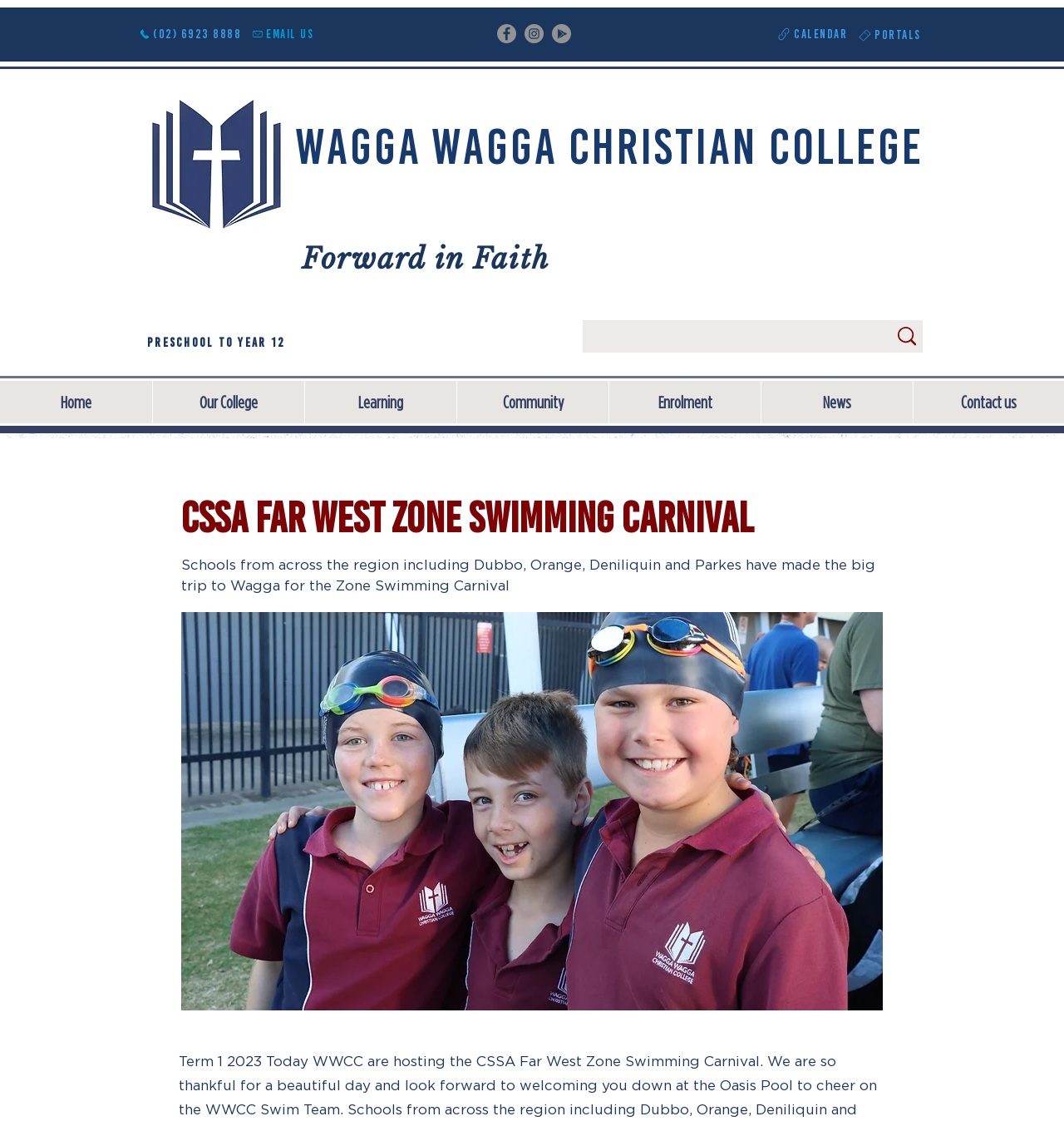Identify the bounding box coordinates of the specific part of the webpage to click to complete this instruction: "Go to the home page".

[0.0, 0.338, 0.143, 0.376]